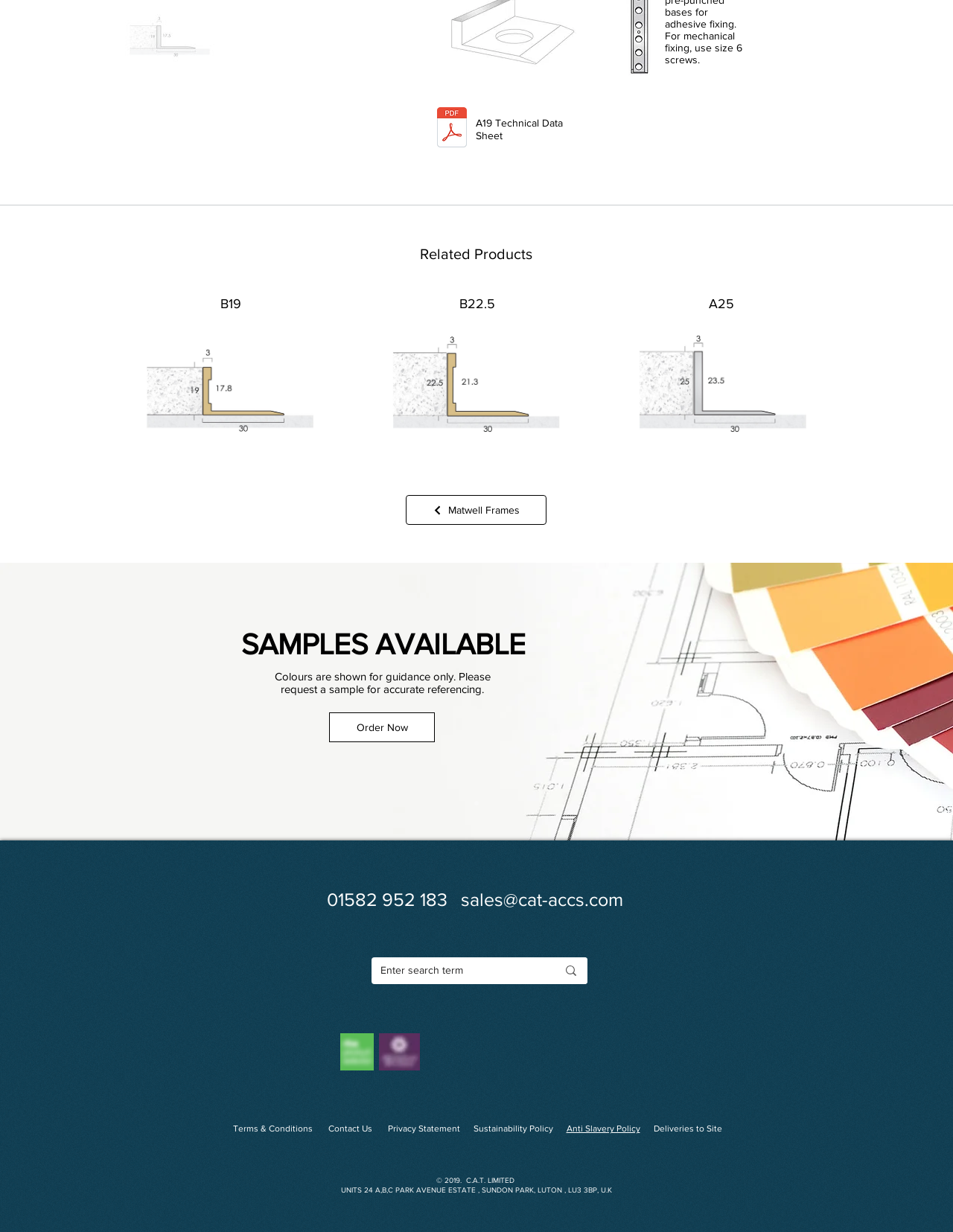Please find the bounding box for the UI component described as follows: "Get Started".

[0.124, 0.228, 0.359, 0.379]